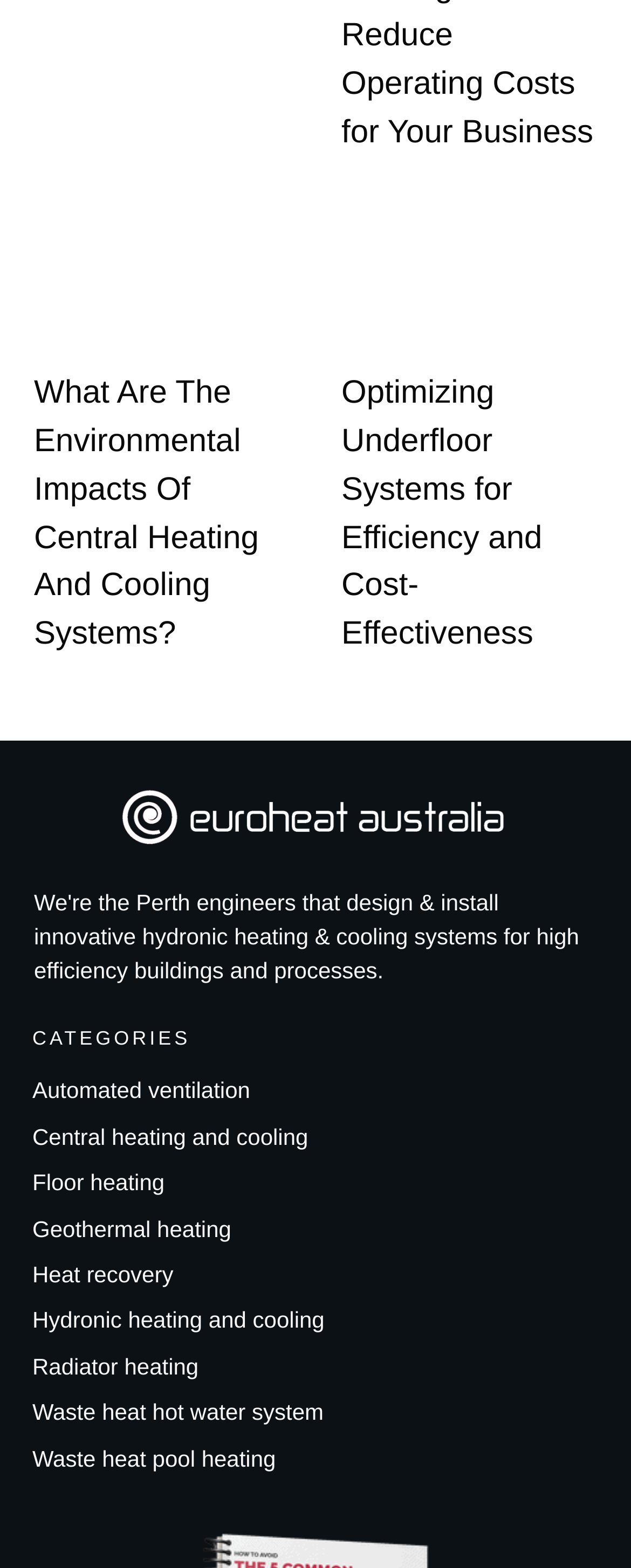Using the provided description Waste heat pool heating, find the bounding box coordinates for the UI element. Provide the coordinates in (top-left x, top-left y, bottom-right x, bottom-right y) format, ensuring all values are between 0 and 1.

[0.051, 0.918, 0.437, 0.942]